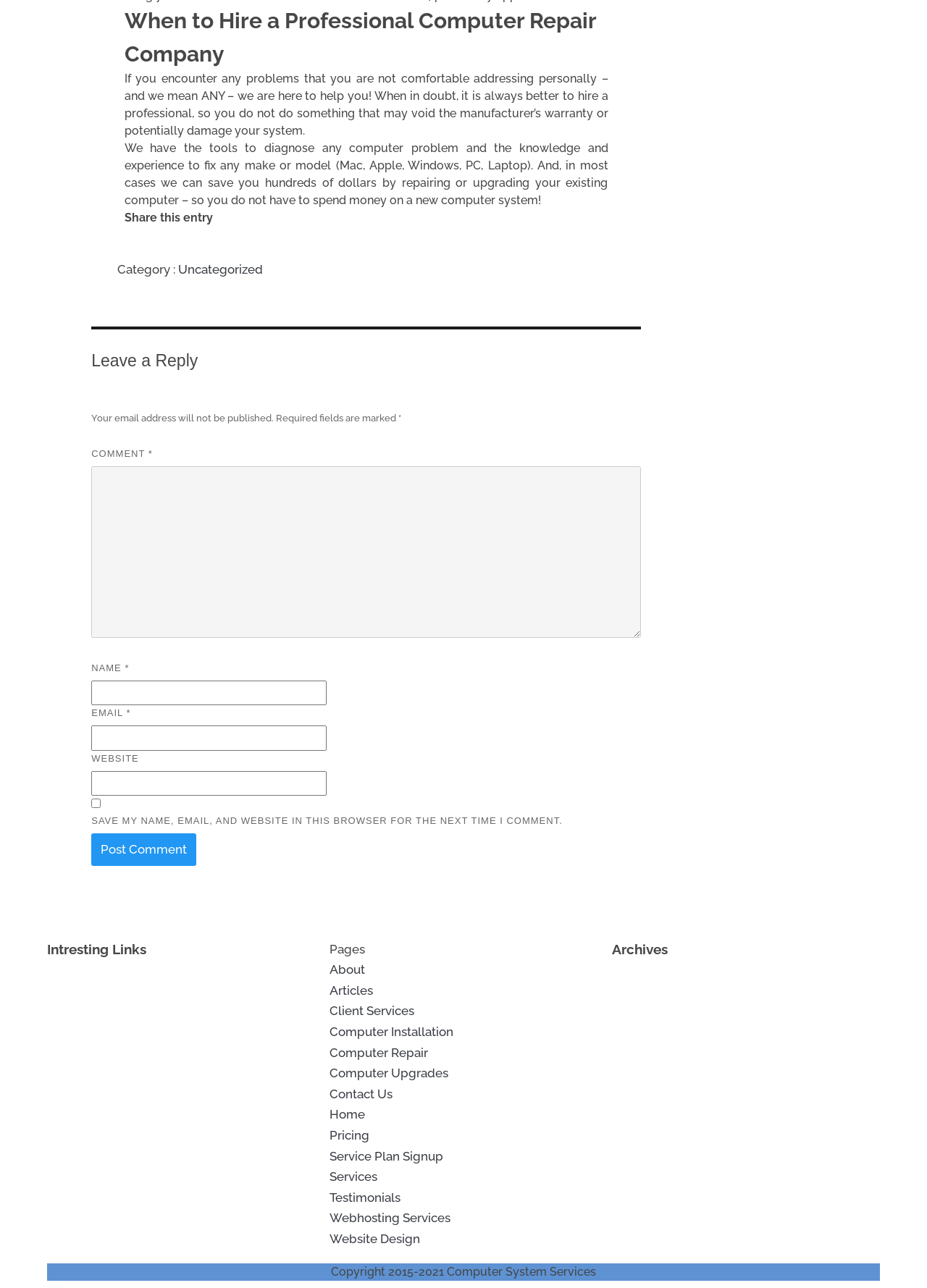Please determine the bounding box coordinates of the element's region to click for the following instruction: "Click on the 'Post Comment' button".

[0.099, 0.647, 0.212, 0.672]